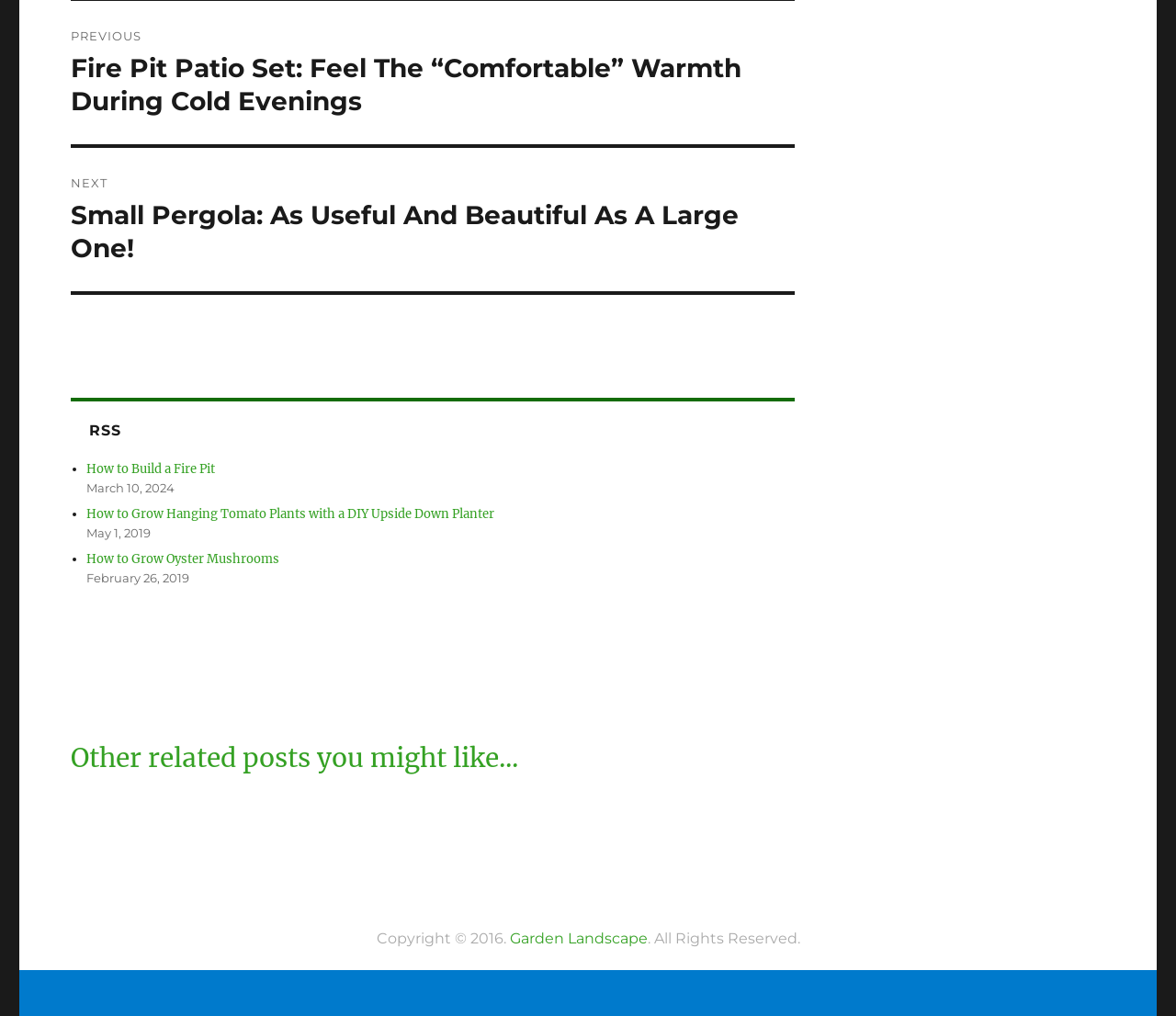Please respond to the question using a single word or phrase:
What is the text of the heading above the list of links?

RSS RSS